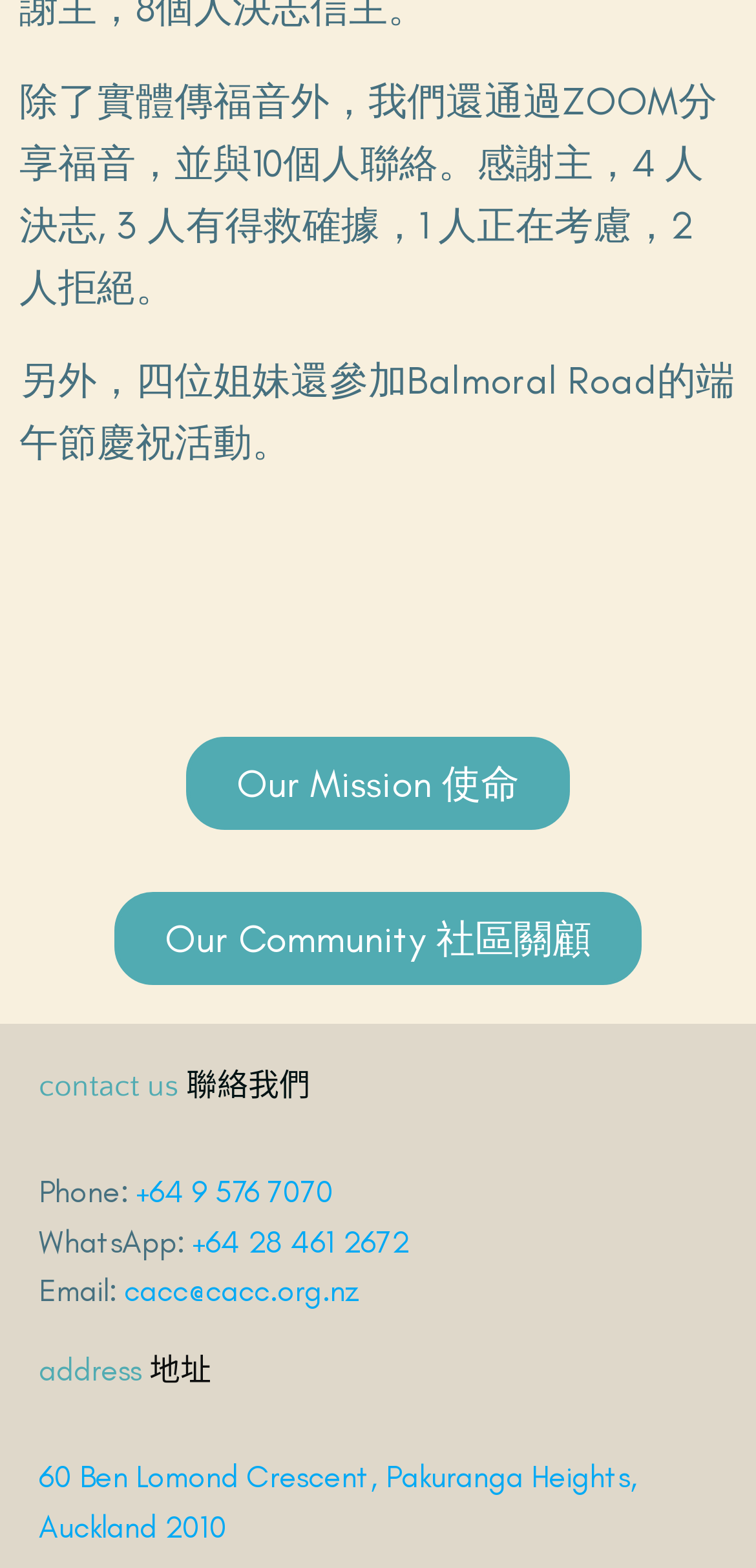Given the element description +64 28 461 2672, specify the bounding box coordinates of the corresponding UI element in the format (top-left x, top-left y, bottom-right x, bottom-right y). All values must be between 0 and 1.

[0.254, 0.78, 0.541, 0.804]